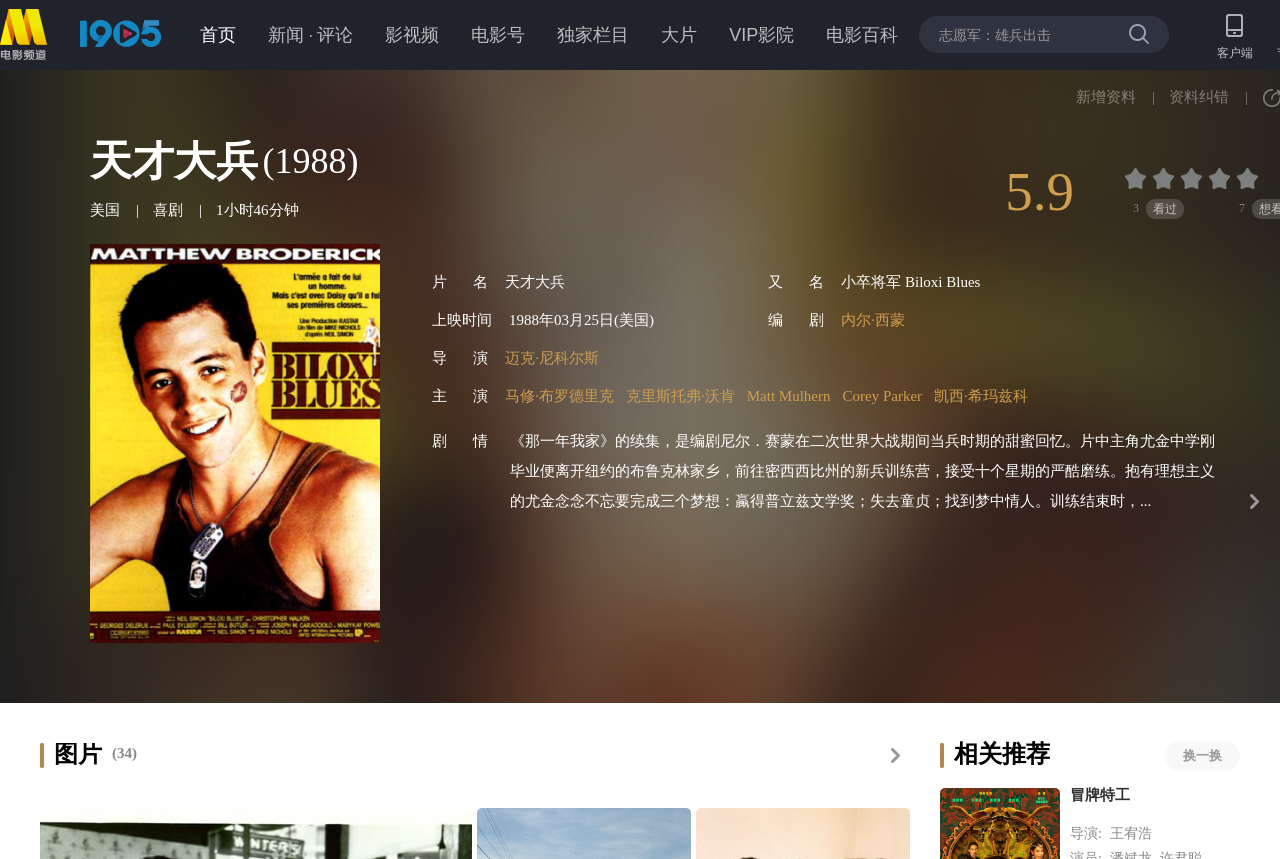Summarize the webpage with intricate details.

This webpage is about the movie "天才大兵Biloxi Blues" (1988). At the top, there are several links to different sections of the website, including "首页", "新闻", "评论", "影视频", "电影号", "大片", "VIP影院", and "电影百科". Below these links, there is a search bar and a button.

The main content of the page is divided into several sections. The first section displays the title of the movie, "天才大兵 (1988)", and provides some basic information about the movie, including its country of origin, genre, and duration. There is also a link to the movie's page and an image of the movie's poster.

The next section provides more detailed information about the movie, including its release date, director, and cast. The release date is listed as March 25, 1988, in the United States. The director is listed as 迈克·尼科尔斯, and the cast includes 马修·布罗德里克, 克里斯托弗·沃肯, and others.

Below this section, there is a brief summary of the movie's plot, which is a continuation of "那一年我家" and tells the story of a young man's experiences during World War II.

The page also includes a section for related recommendations, which lists other movies that might be of interest to the user. There is also a section for images, which displays 34 images related to the movie.

At the bottom of the page, there are several links to other movies, including "冒牌特工", and a link to the director's page.